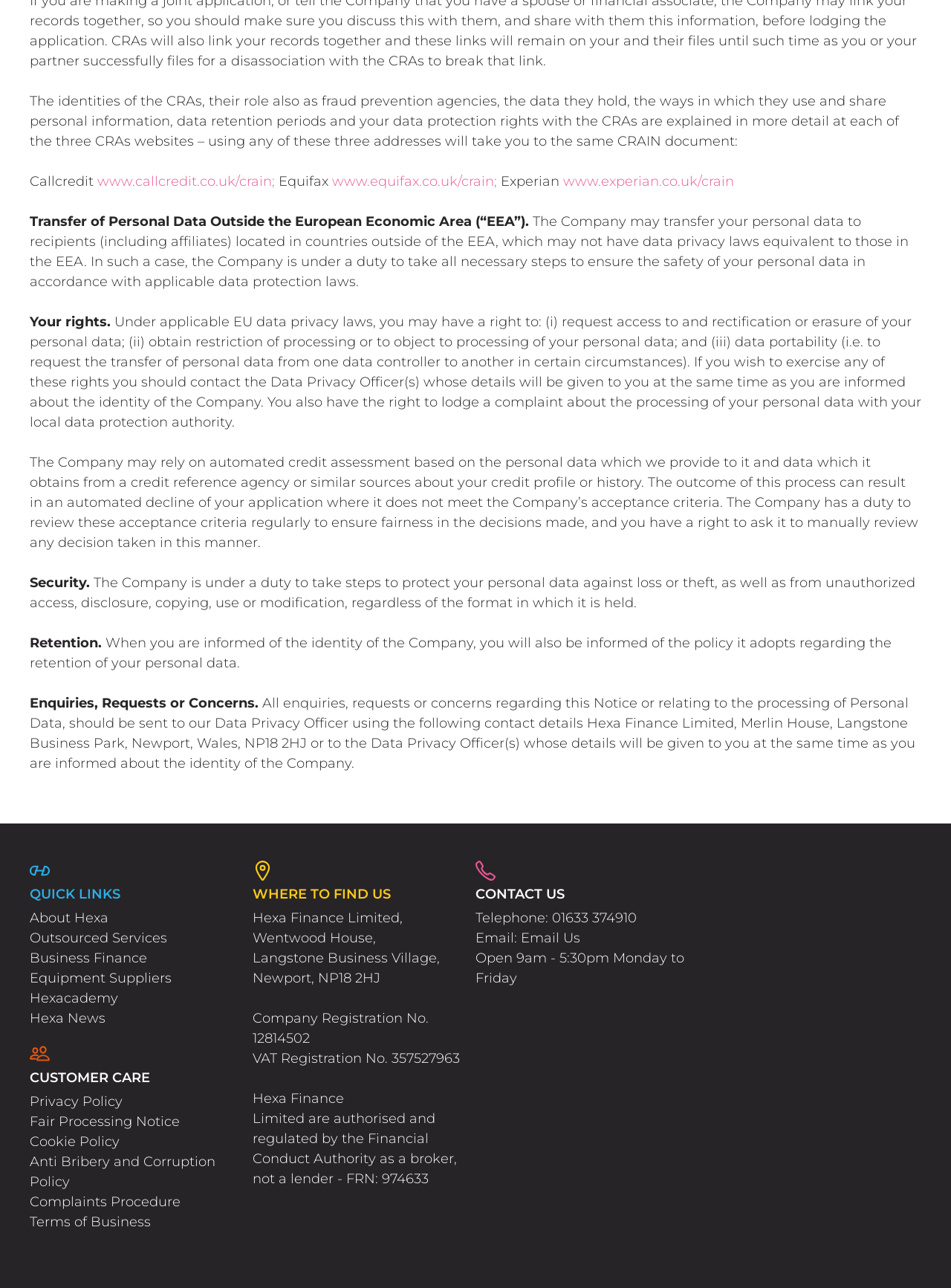What are the rights of individuals under applicable EU data privacy laws?
Make sure to answer the question with a detailed and comprehensive explanation.

Under applicable EU data privacy laws, individuals have the right to request access to and rectification or erasure of their personal data, obtain restriction of processing or to object to processing of their personal data, and data portability. This is stated in the 'Your rights' section of the webpage.